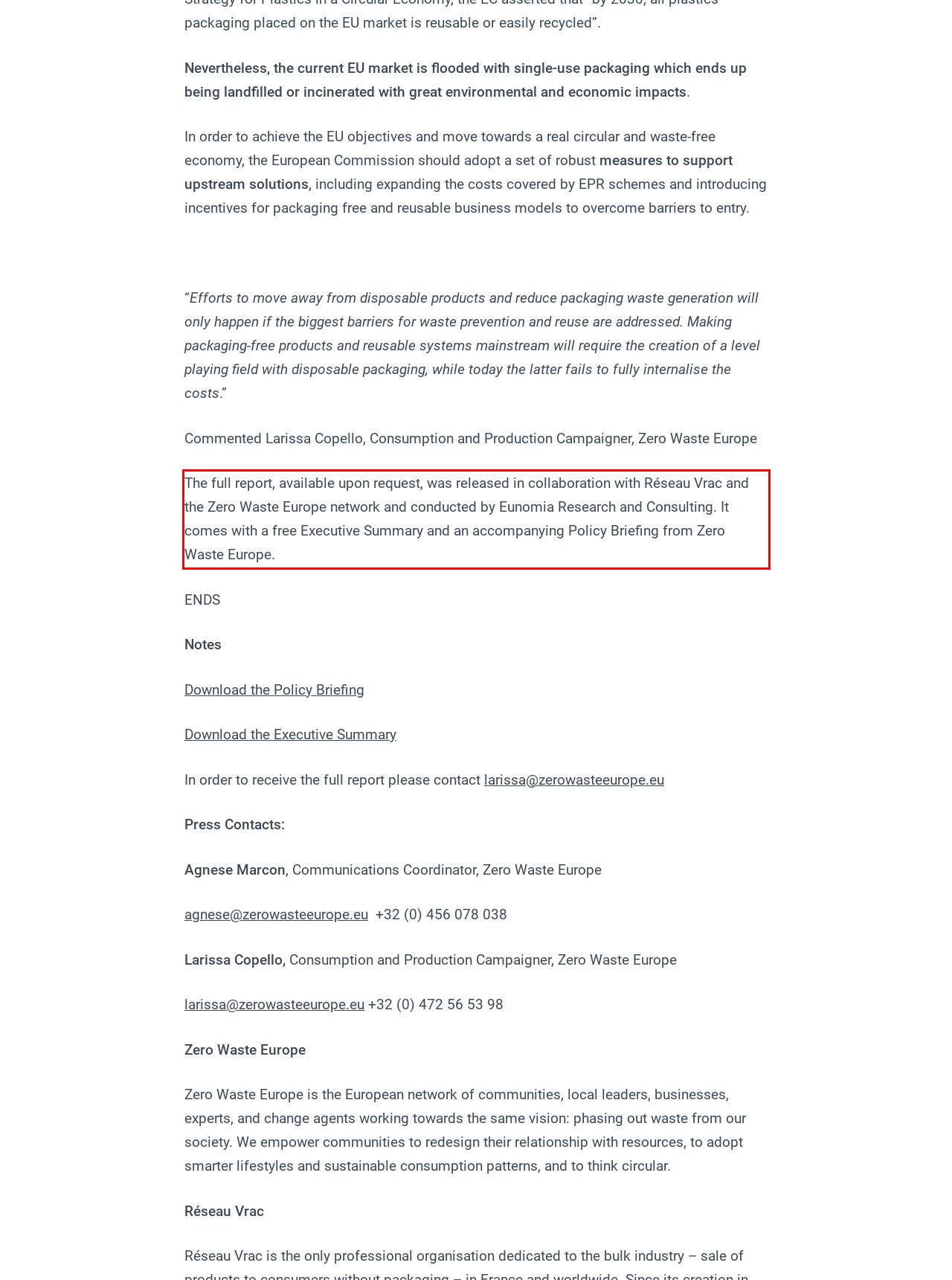Given the screenshot of a webpage, identify the red rectangle bounding box and recognize the text content inside it, generating the extracted text.

The full report, available upon request, was released in collaboration with Réseau Vrac and the Zero Waste Europe network and conducted by Eunomia Research and Consulting. It comes with a free Executive Summary and an accompanying Policy Briefing from Zero Waste Europe.